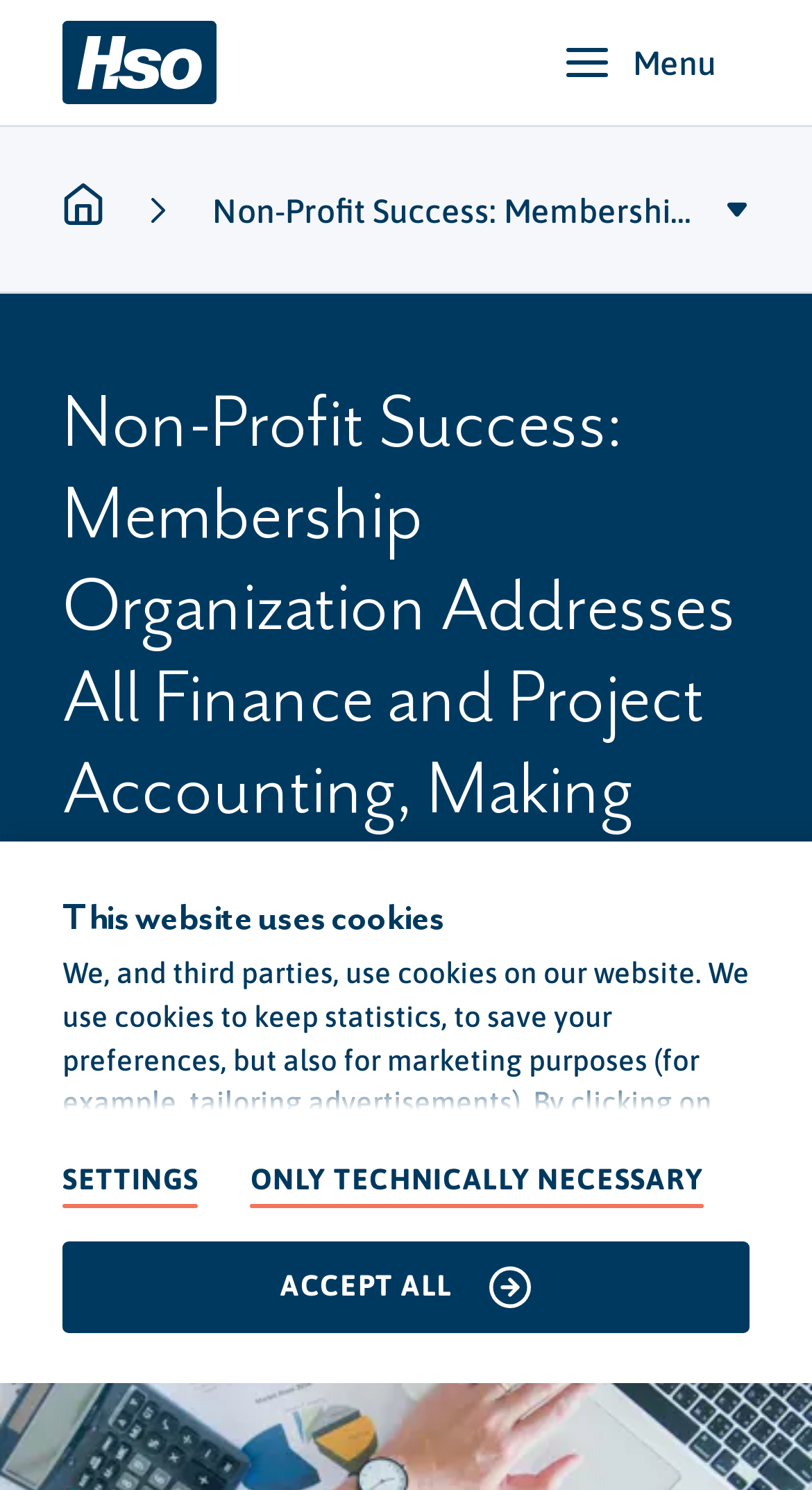Identify the bounding box coordinates of the part that should be clicked to carry out this instruction: "View privacy policy".

[0.077, 0.845, 0.195, 0.868]